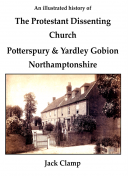Answer briefly with one word or phrase:
Who is the author of the book?

Jack Clamp